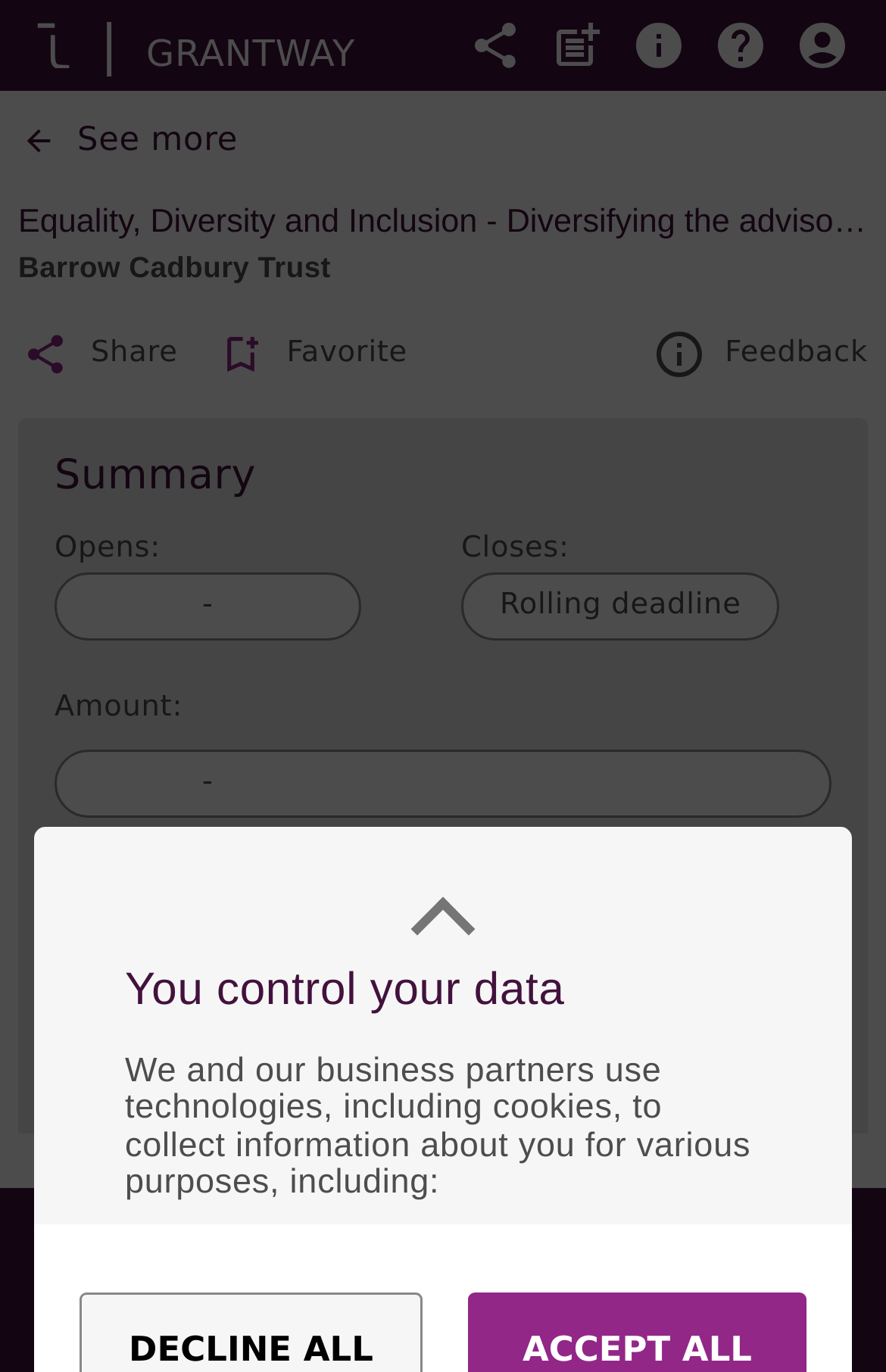Given the element description: "aria-label="Induct Meet"", predict the bounding box coordinates of this UI element. The coordinates must be four float numbers between 0 and 1, given as [left, top, right, bottom].

[0.6, 0.866, 0.8, 0.932]